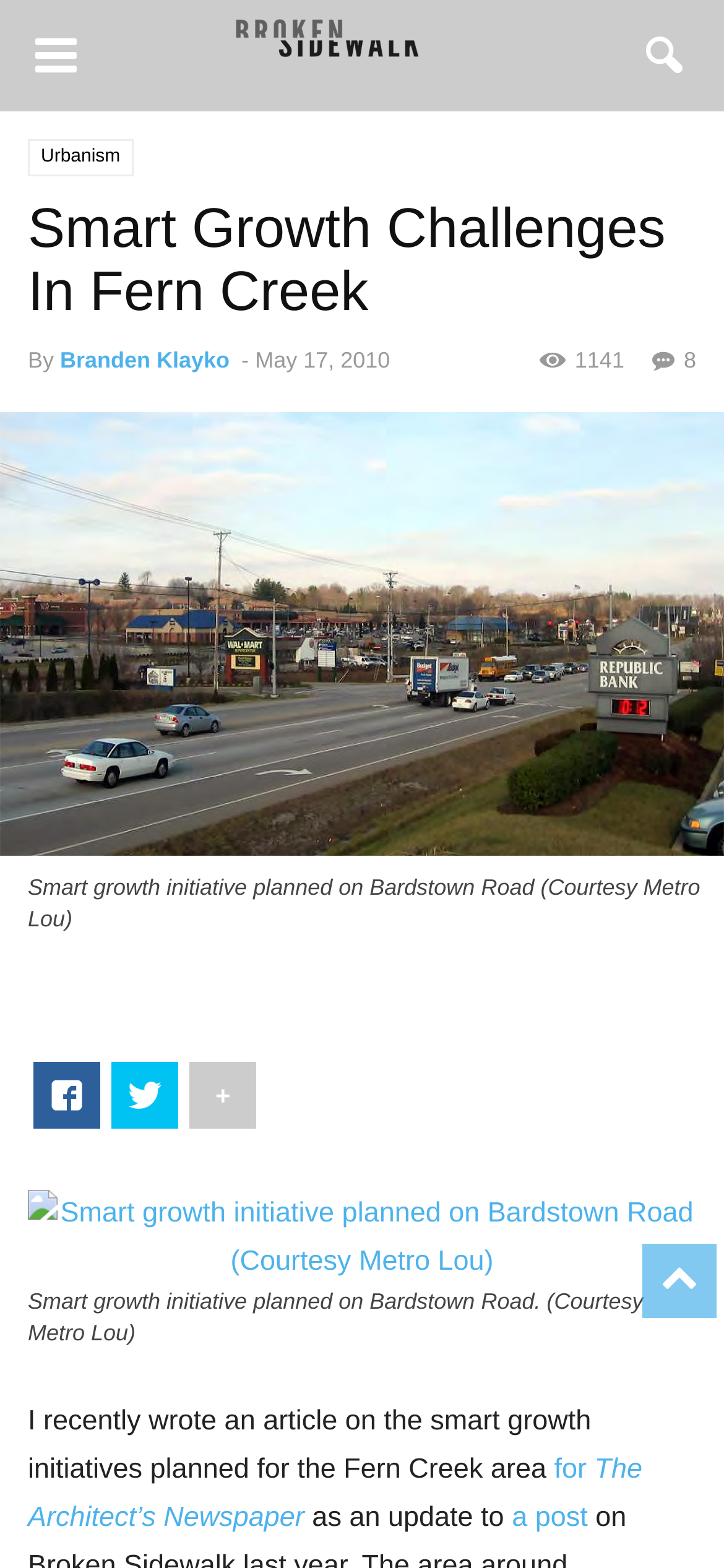Answer the following in one word or a short phrase: 
What is the topic of the article?

Smart growth initiatives